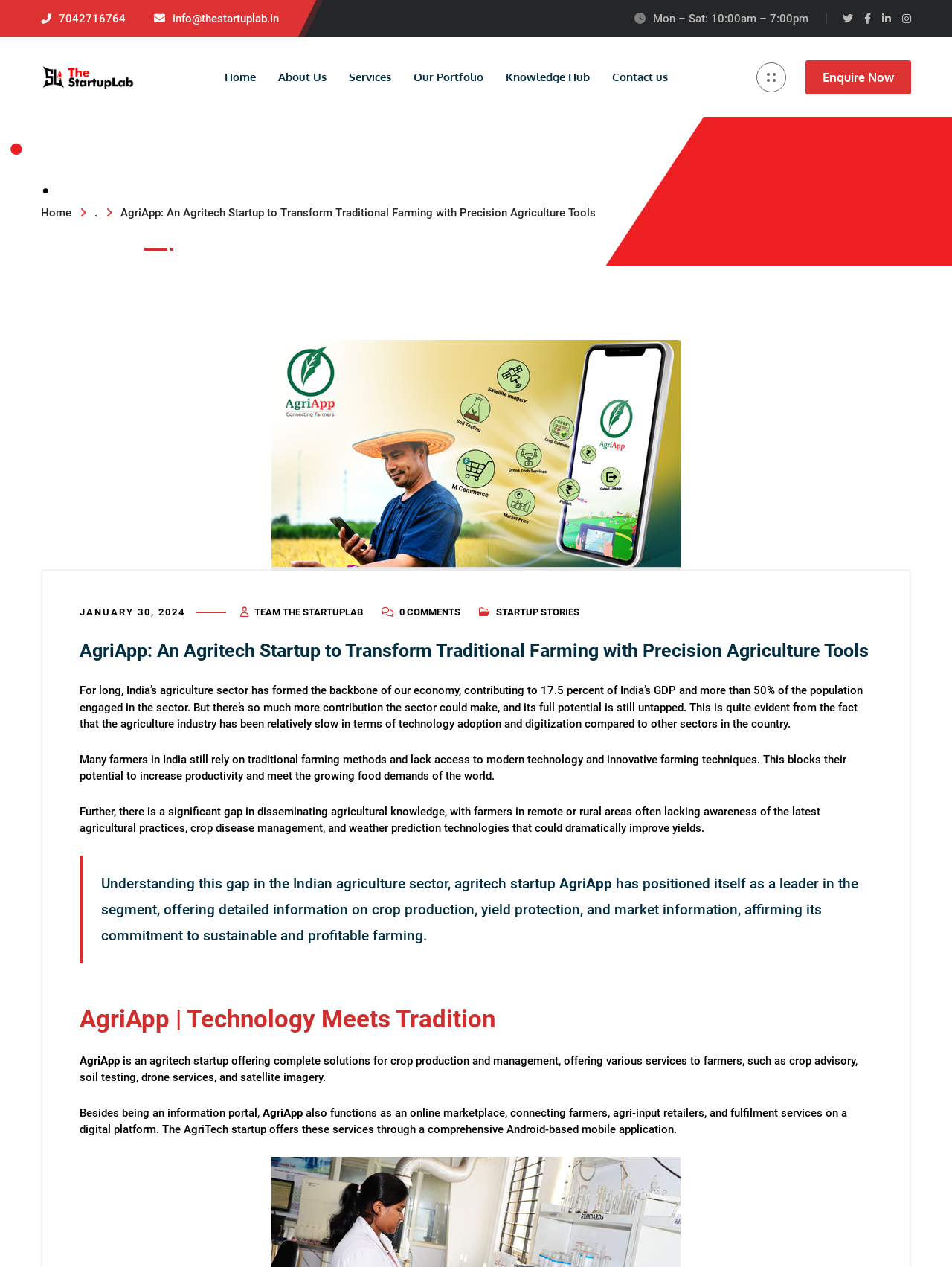What is the purpose of AgriApp?
From the image, respond with a single word or phrase.

To offer complete solutions for crop production and management